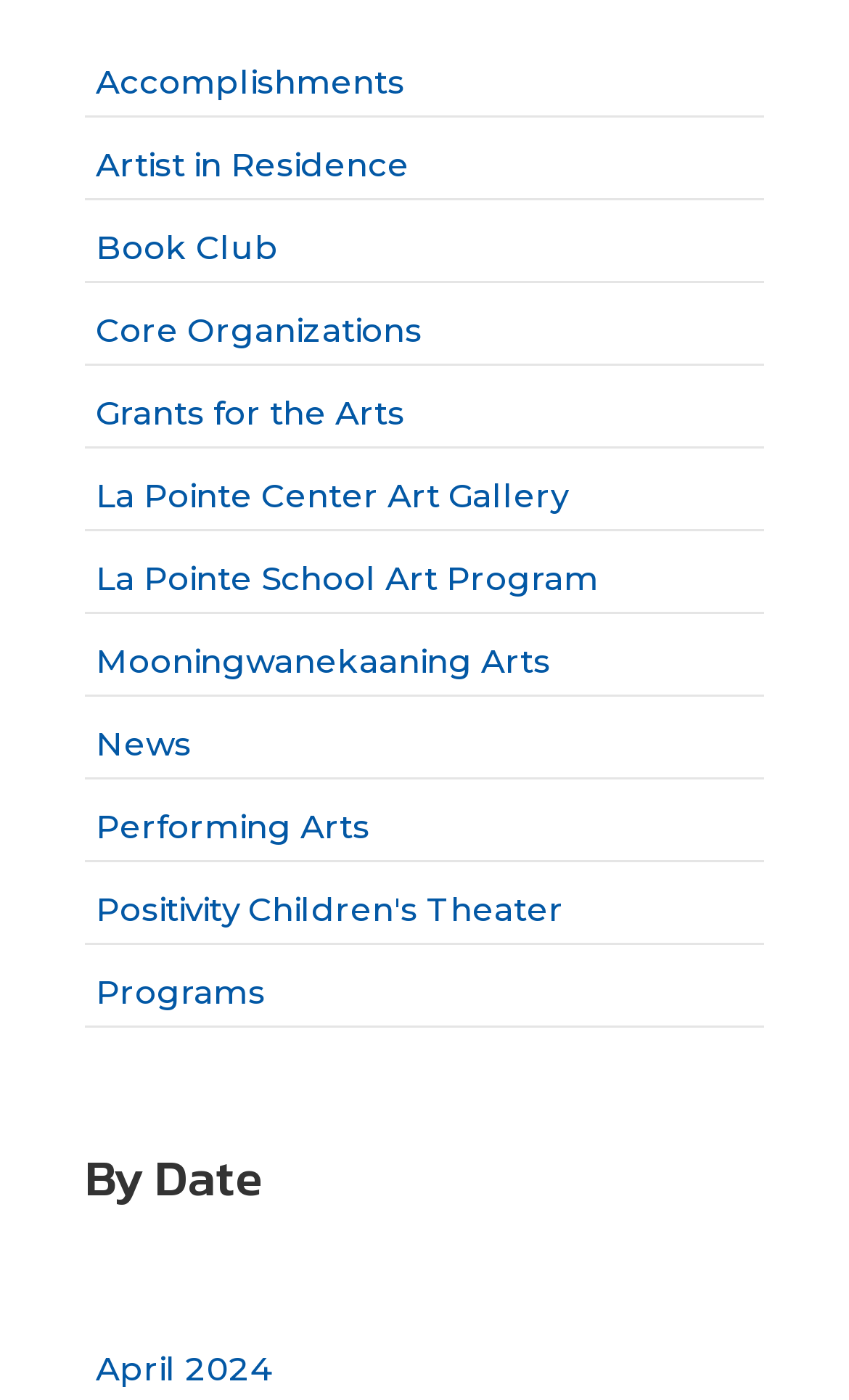Indicate the bounding box coordinates of the element that must be clicked to execute the instruction: "Check programs". The coordinates should be given as four float numbers between 0 and 1, i.e., [left, top, right, bottom].

[0.113, 0.694, 0.313, 0.723]